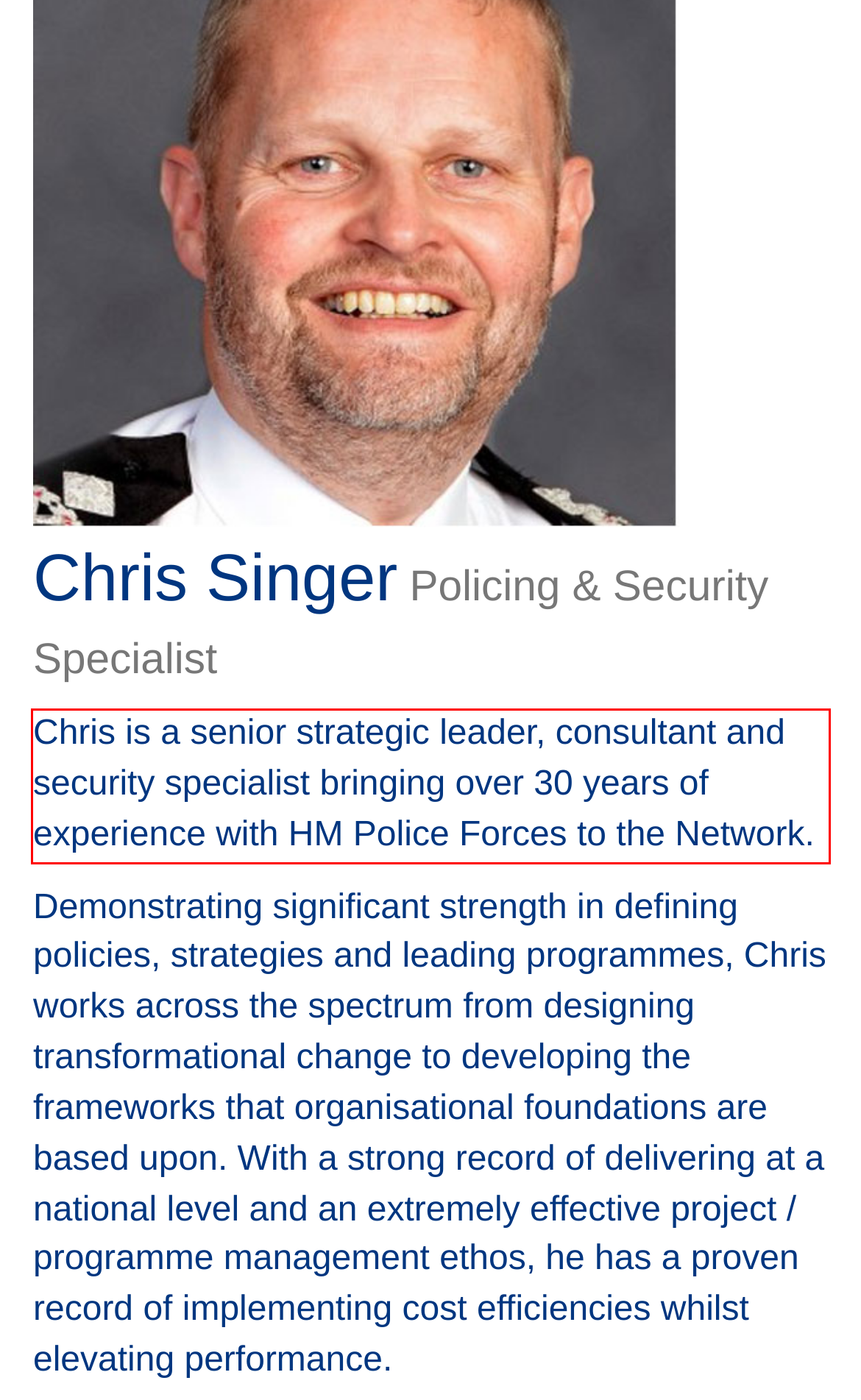Please look at the screenshot provided and find the red bounding box. Extract the text content contained within this bounding box.

Chris is a senior strategic leader, consultant and security specialist bringing over 30 years of experience with HM Police Forces to the Network.